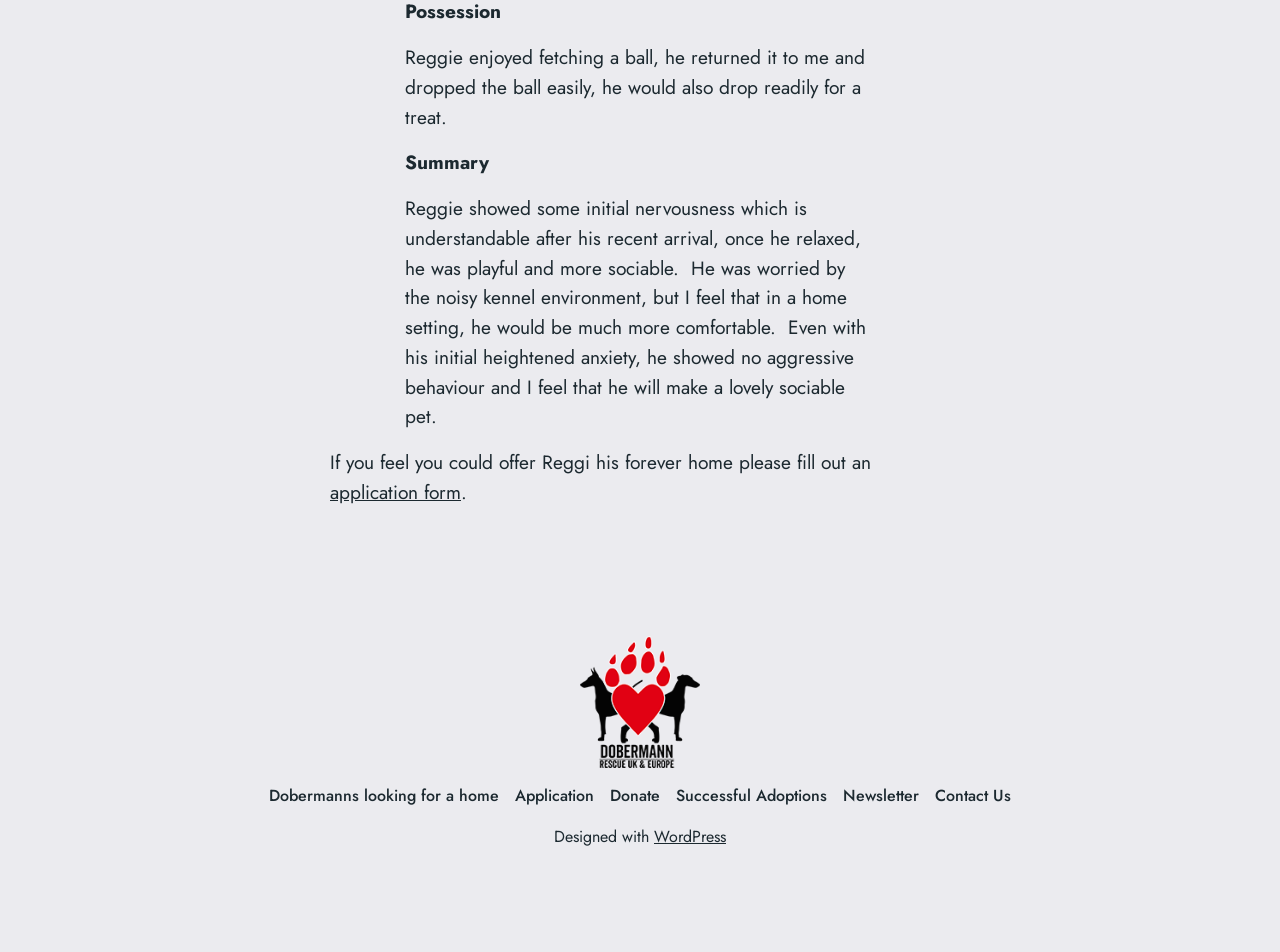What is the organization mentioned in the webpage?
Can you offer a detailed and complete answer to this question?

The organization is mentioned in the text 'Dobermann Rescue UK and Europe' which is also a link on the webpage.